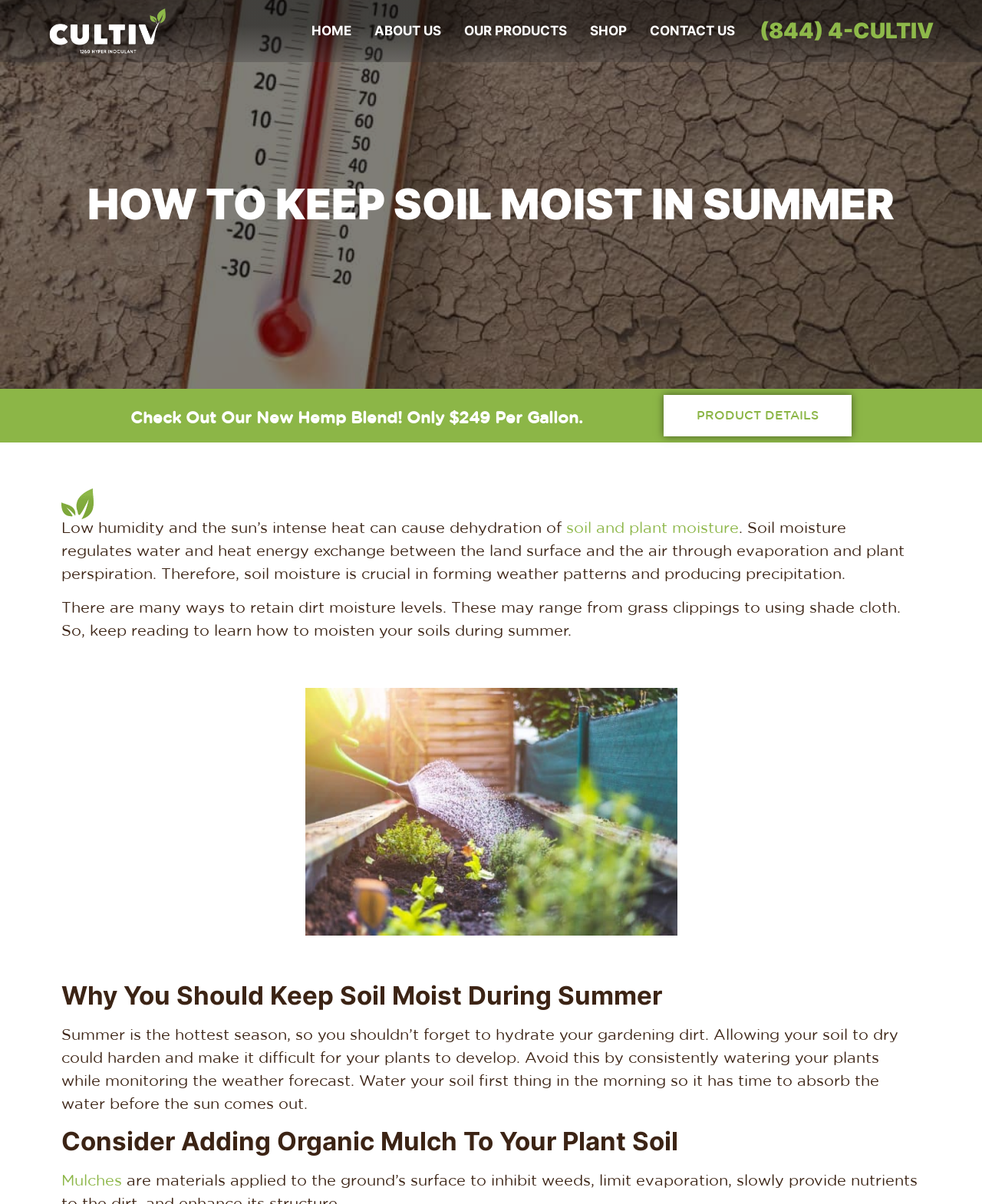Respond to the question below with a single word or phrase:
What is recommended to add to plant soil?

Organic Mulch